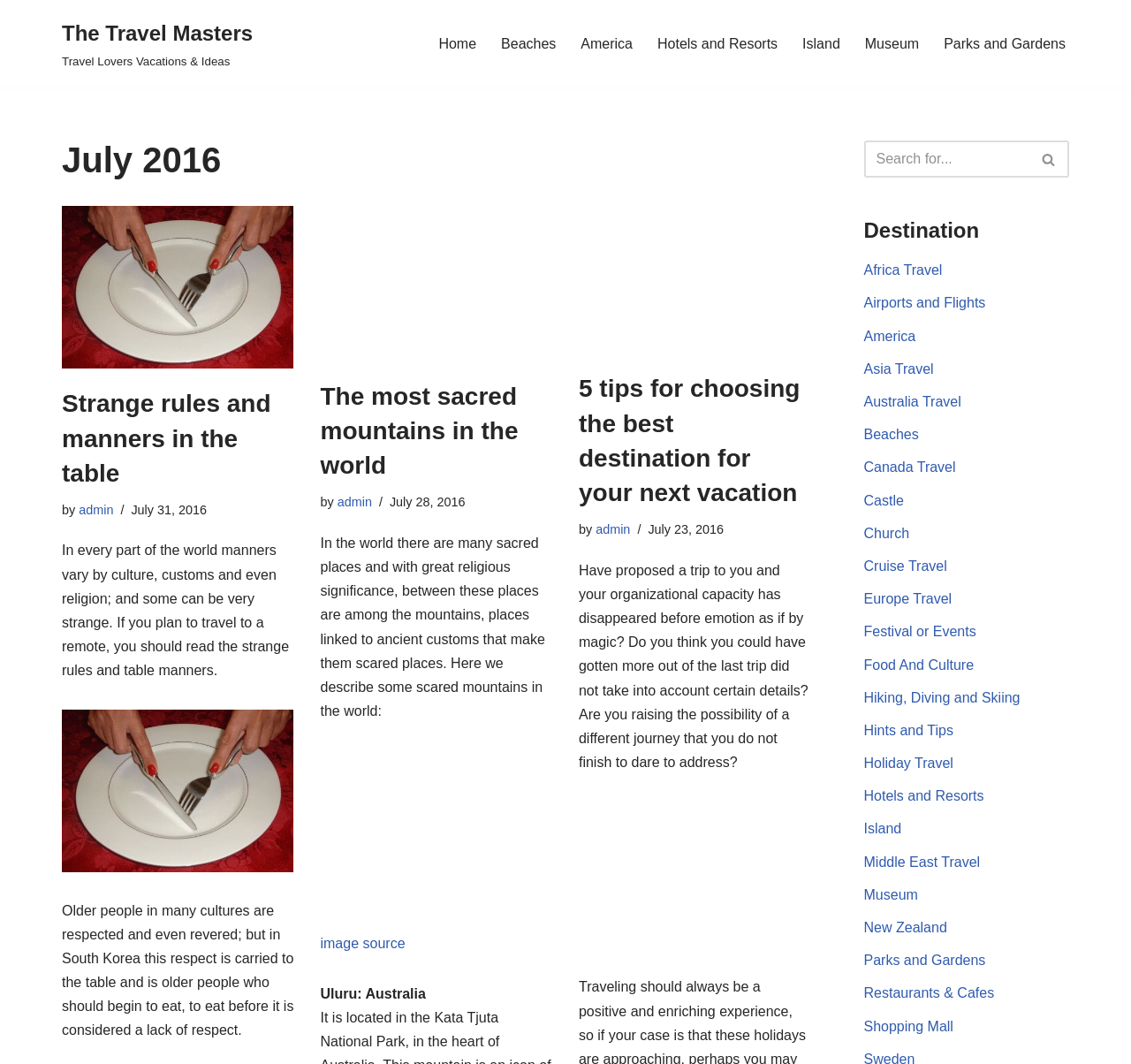Please provide a detailed answer to the question below based on the screenshot: 
Who is the author of the article about table manners?

I found the author of the article about table manners by looking at the link element with the text 'admin' and bounding box coordinates [0.07, 0.473, 0.1, 0.486]. This indicates that the author of the article is 'admin'.